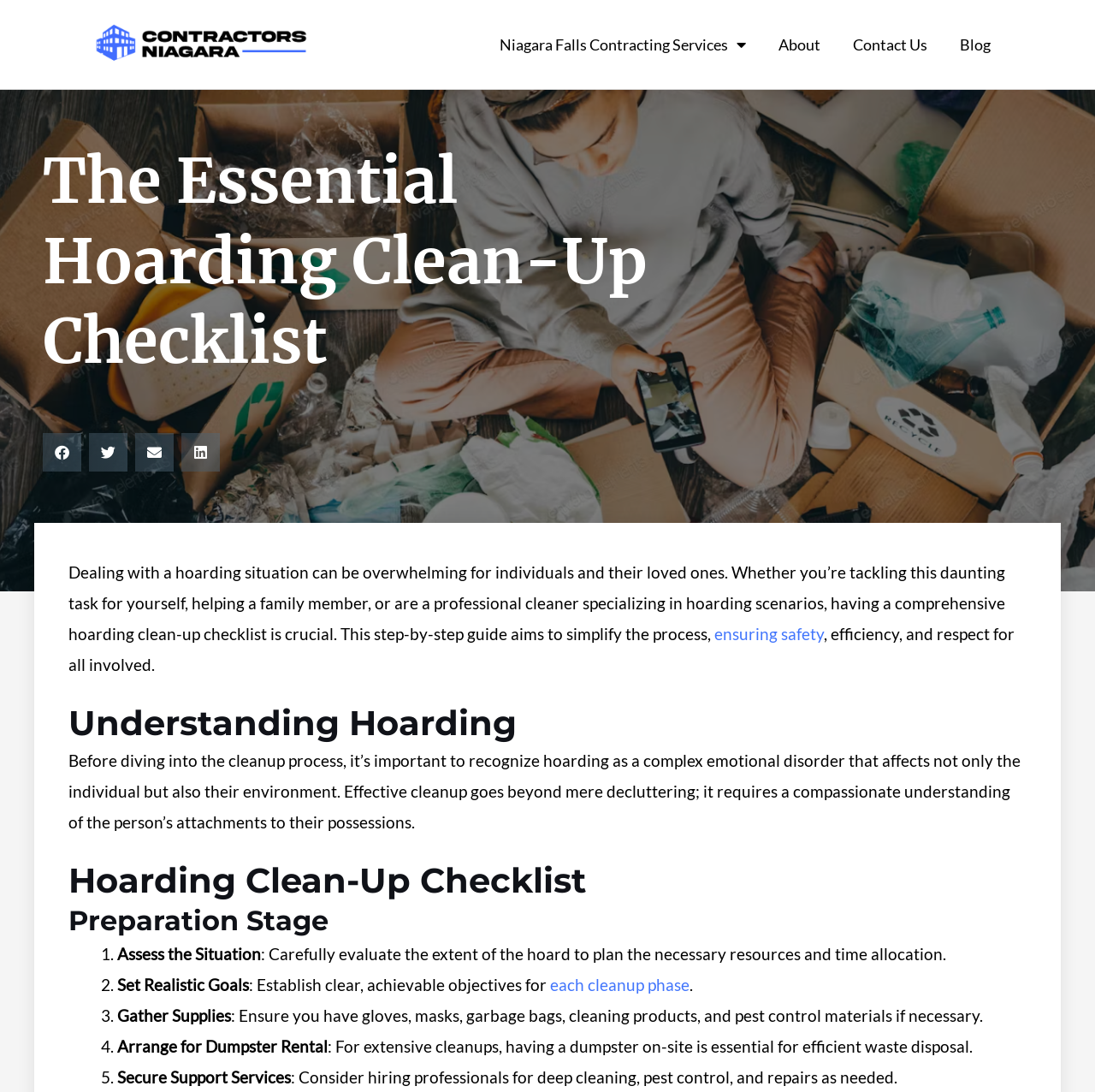Find the bounding box coordinates of the clickable region needed to perform the following instruction: "Click on the 'Contact Us' link". The coordinates should be provided as four float numbers between 0 and 1, i.e., [left, top, right, bottom].

[0.764, 0.0, 0.862, 0.082]